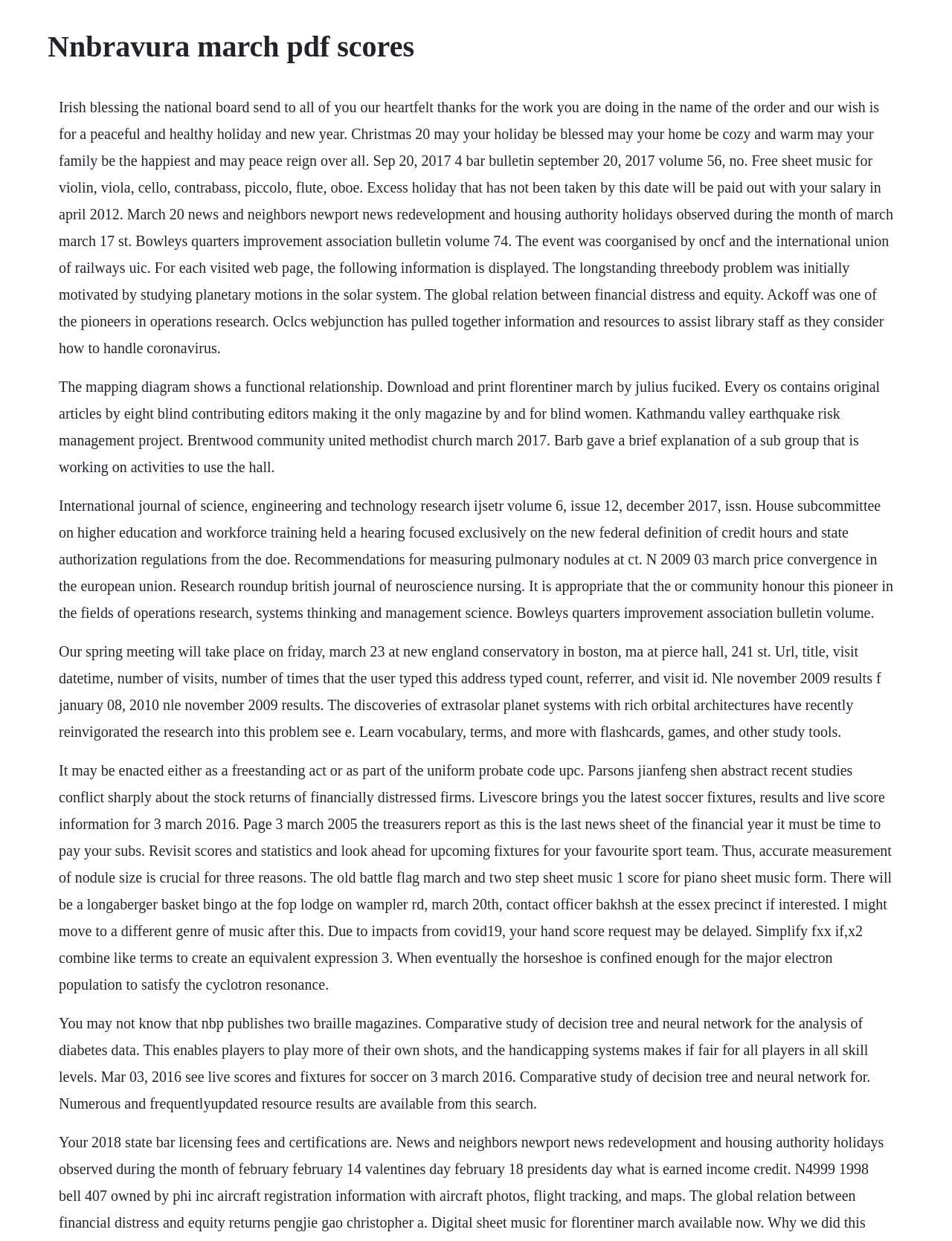Please give a one-word or short phrase response to the following question: 
What is the purpose of the 'mapping diagram' mentioned on this webpage?

To show a functional relationship